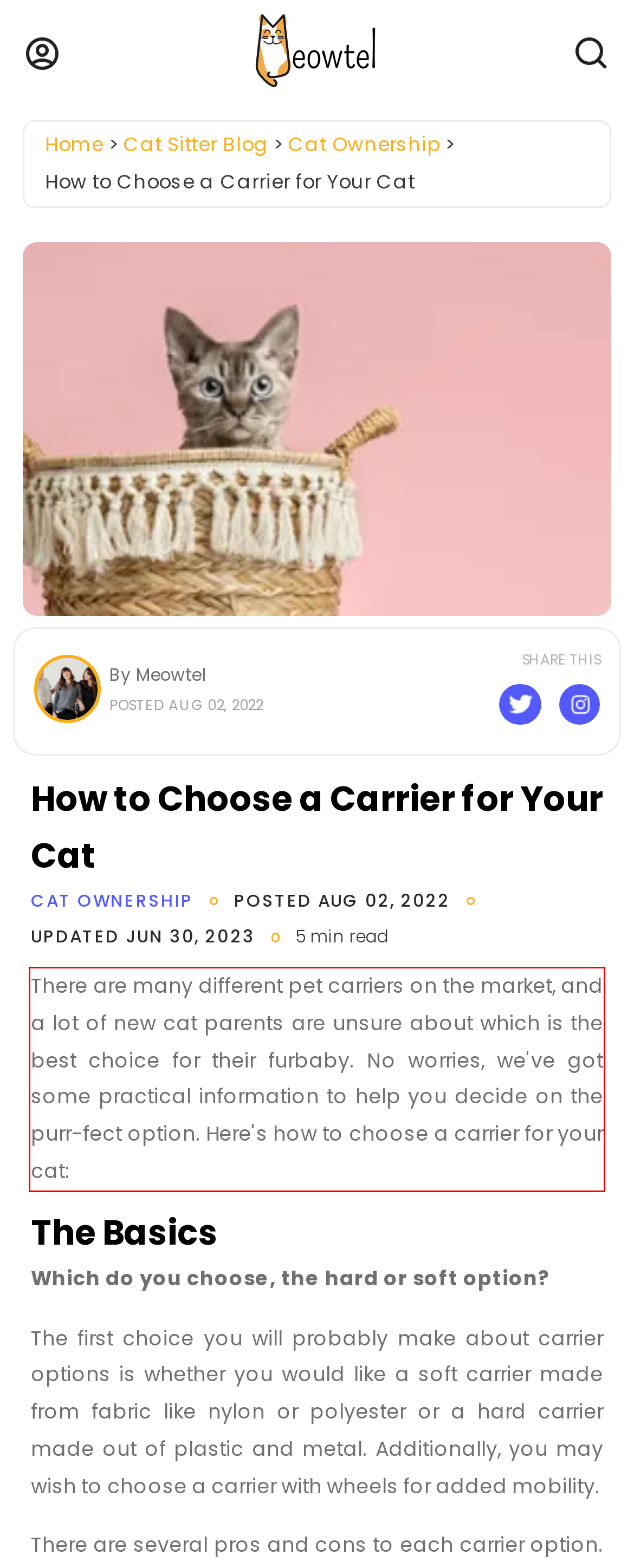View the screenshot of the webpage and identify the UI element surrounded by a red bounding box. Extract the text contained within this red bounding box.

There are many different pet carriers on the market, and a lot of new cat parents are unsure about which is the best choice for their furbaby. No worries, we've got some practical information to help you decide on the purr-fect option. Here's how to choose a carrier for your cat: